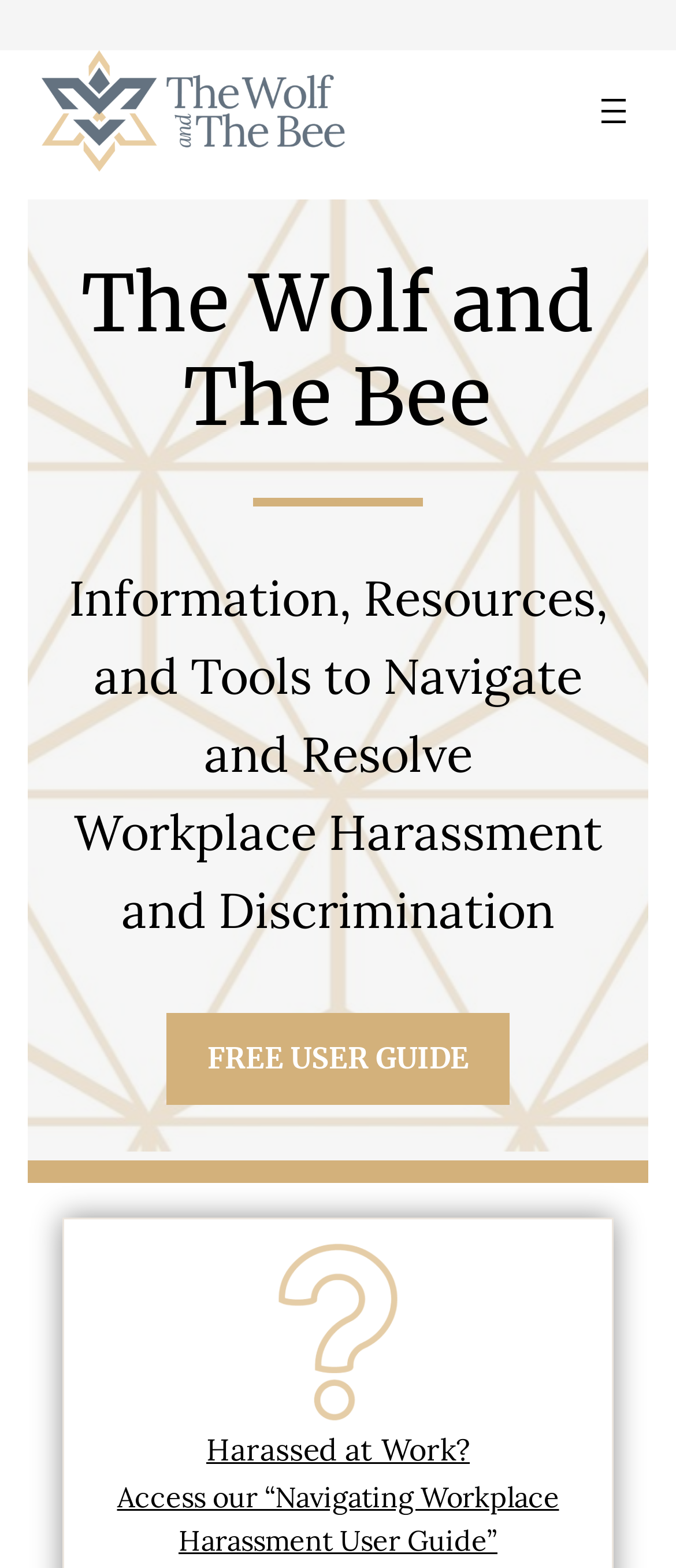Predict the bounding box of the UI element based on this description: "Harassed at Work?".

[0.305, 0.912, 0.695, 0.937]